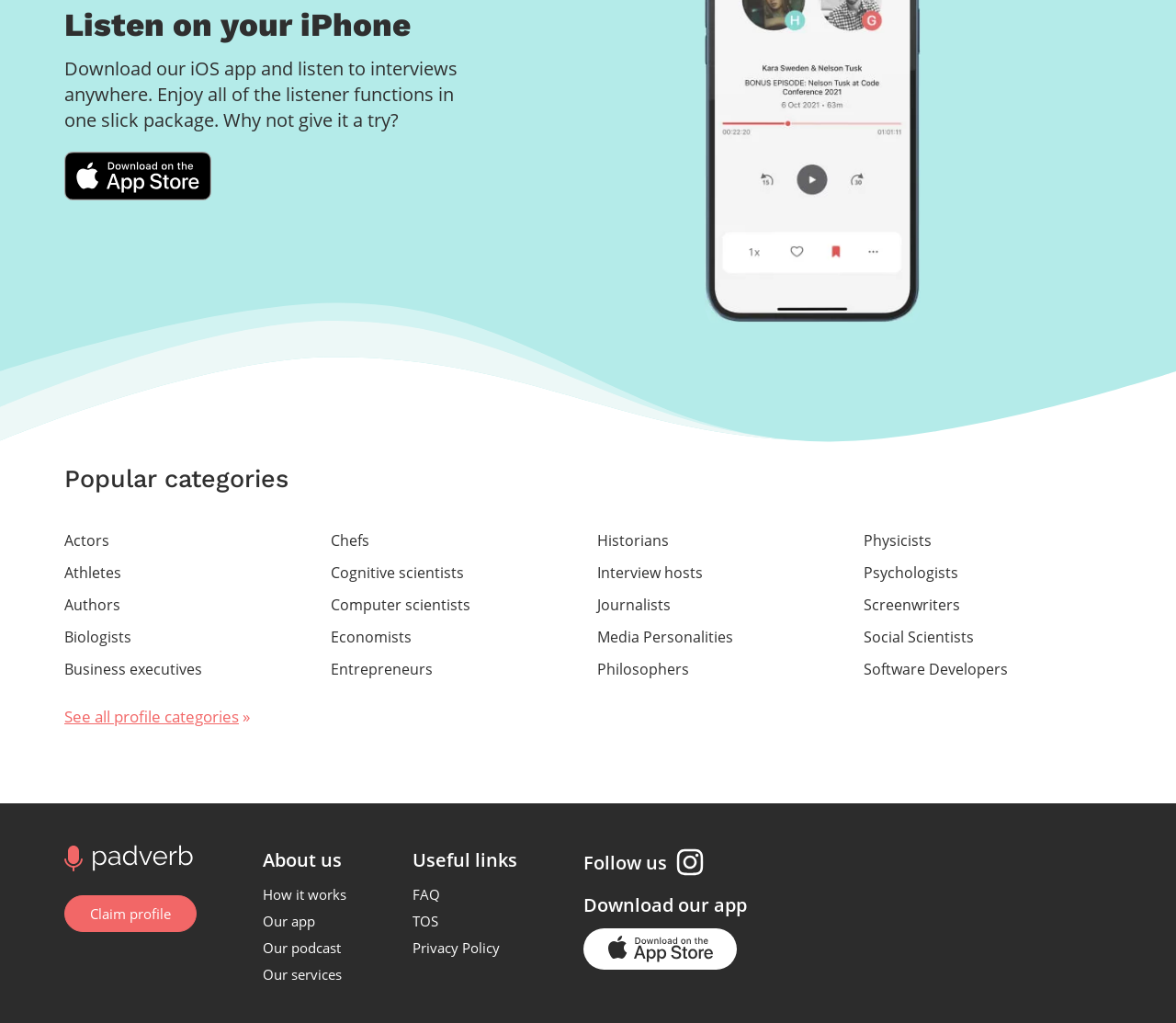How many categories are listed on the webpage?
Please give a detailed and elaborate answer to the question.

There are 15 categories listed on the webpage, including Actors, Athletes, Authors, Biologists, Business executives, Chefs, Cognitive scientists, Computer scientists, Economists, Entrepreneurs, Historians, Interview hosts, Journalists, Media Personalities, Philosophers, Physicists, Psychologists, Screenwriters, Social Scientists, and Software Developers.